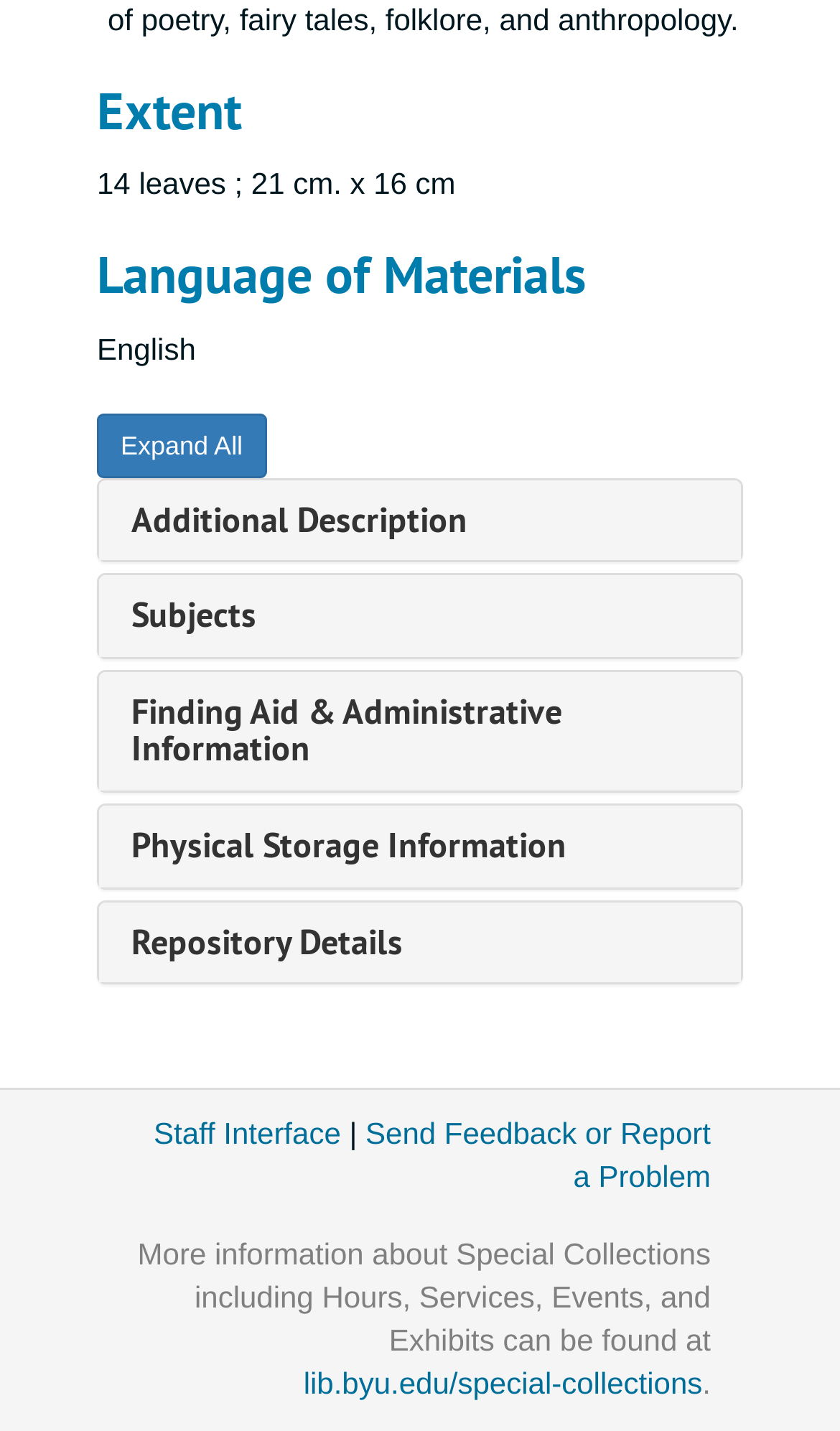Kindly determine the bounding box coordinates of the area that needs to be clicked to fulfill this instruction: "Explore repository details".

[0.156, 0.642, 0.479, 0.674]